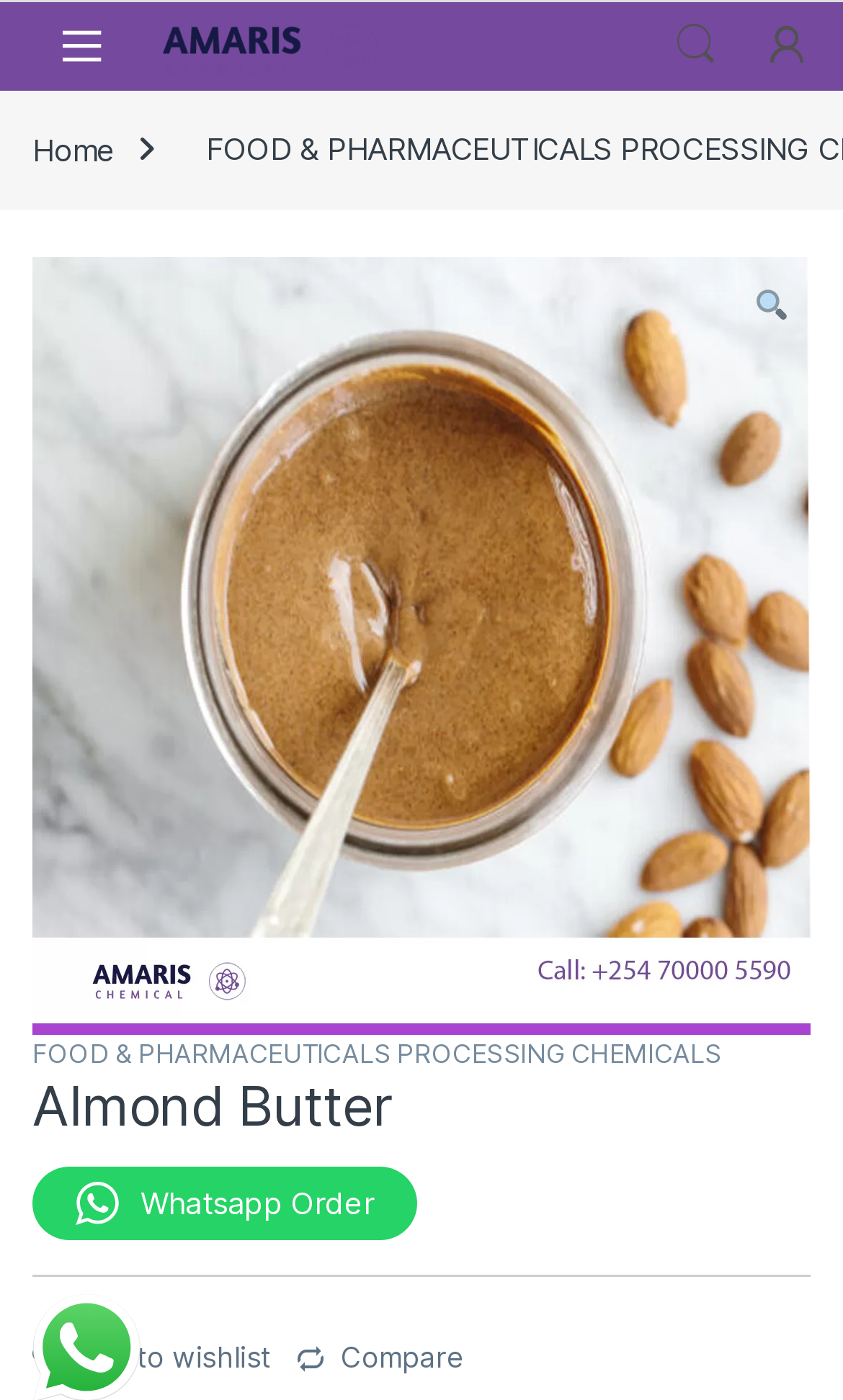Respond with a single word or phrase for the following question: 
How many call-to-action links are there near the bottom of the webpage?

2